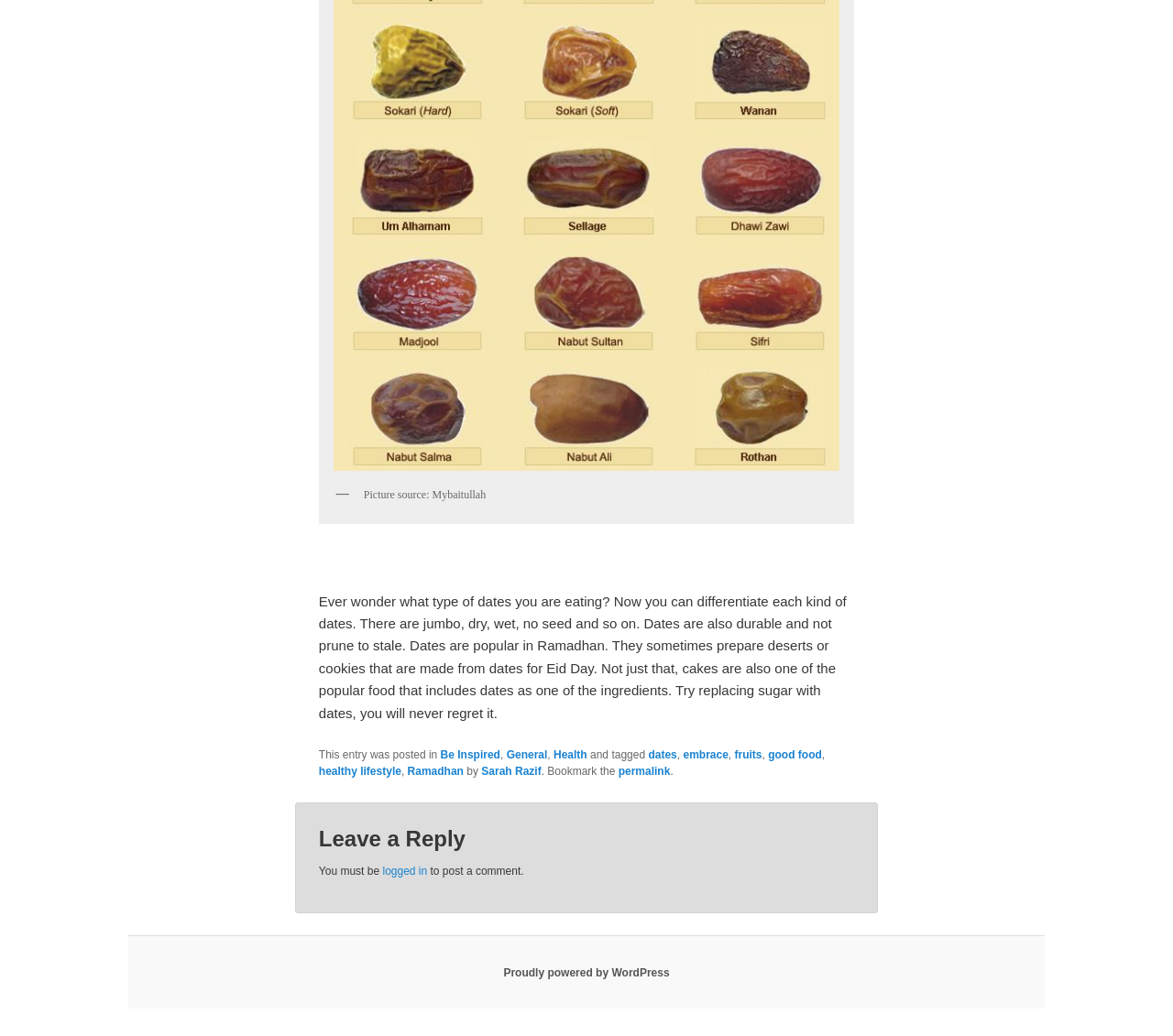Please reply to the following question with a single word or a short phrase:
What is required to post a comment?

logged in